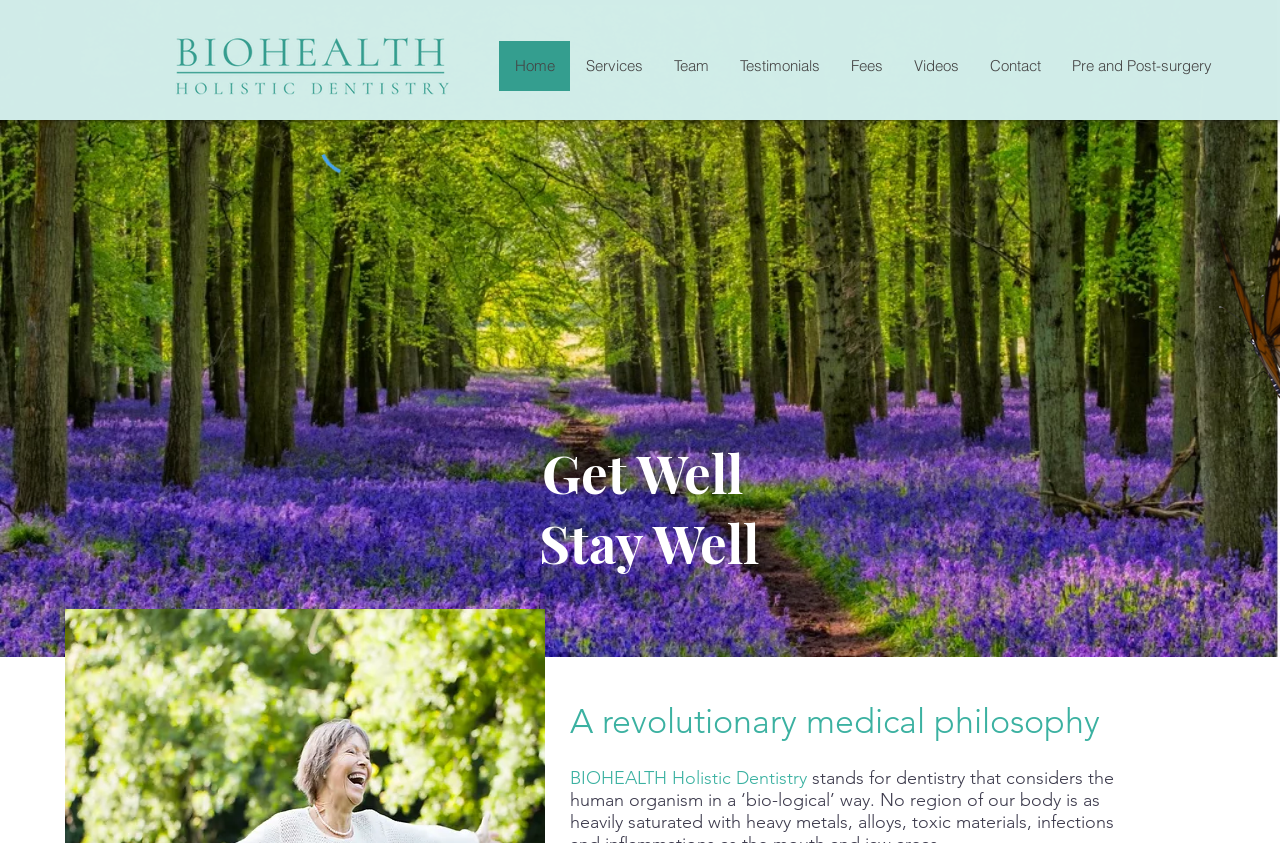Respond to the question below with a single word or phrase:
How many images are there on the page?

1